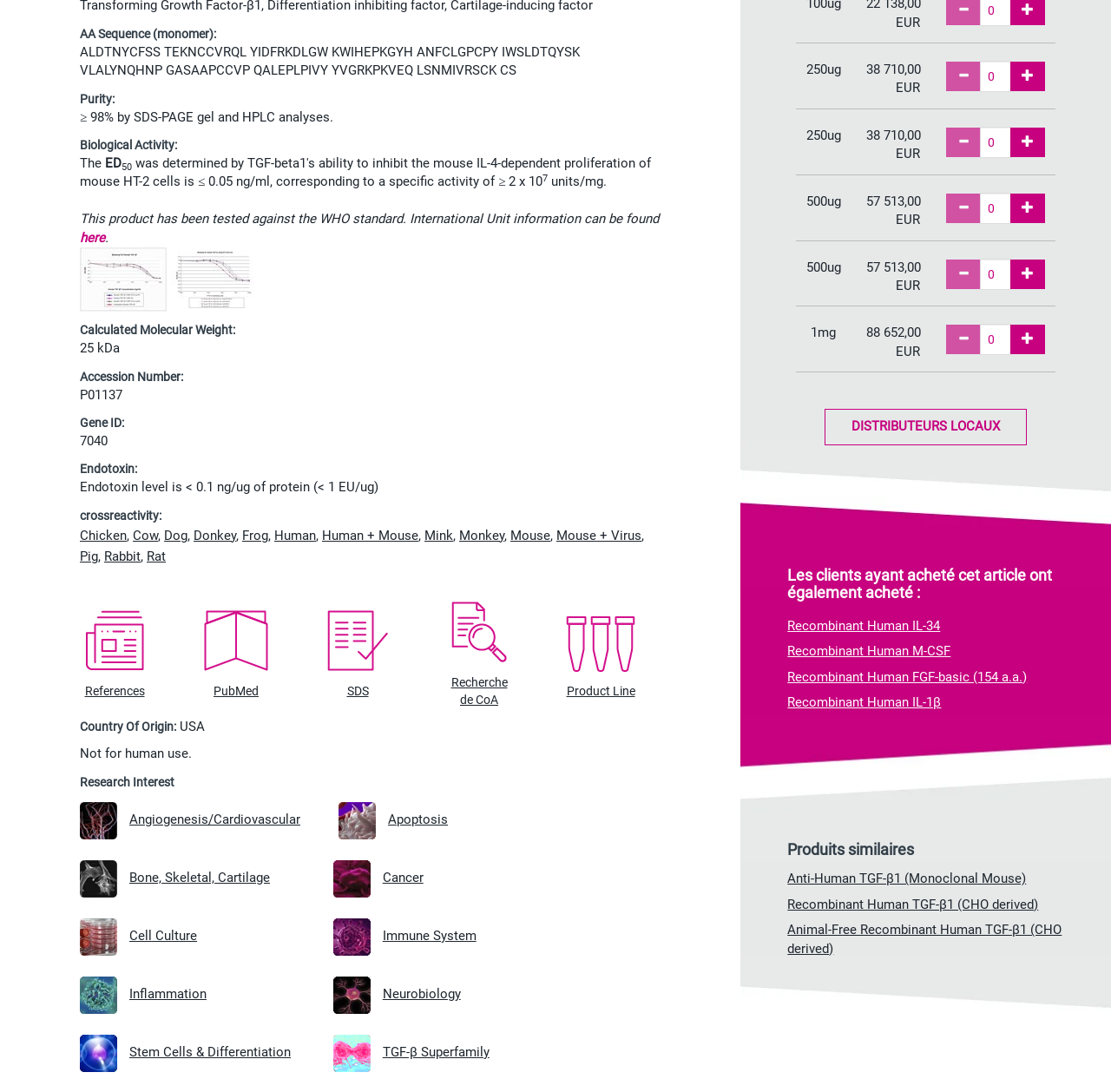Pinpoint the bounding box coordinates of the area that must be clicked to complete this instruction: "Learn about TGF-β superfamily".

[0.284, 0.938, 0.493, 0.991]